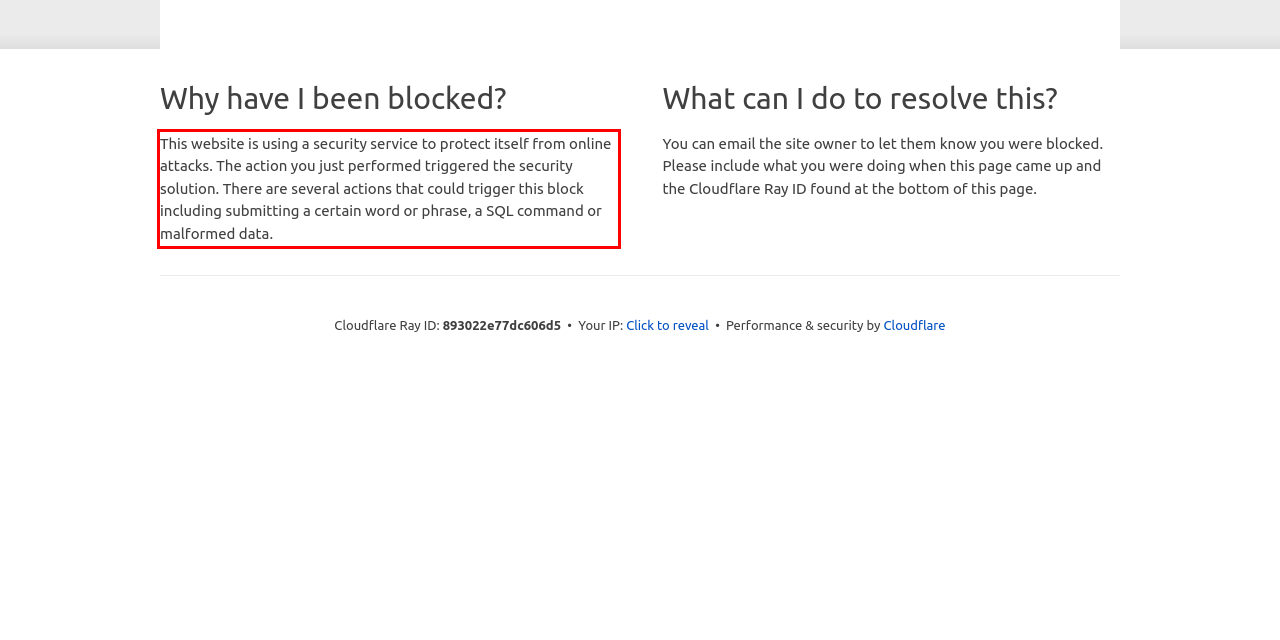You are provided with a screenshot of a webpage containing a red bounding box. Please extract the text enclosed by this red bounding box.

This website is using a security service to protect itself from online attacks. The action you just performed triggered the security solution. There are several actions that could trigger this block including submitting a certain word or phrase, a SQL command or malformed data.